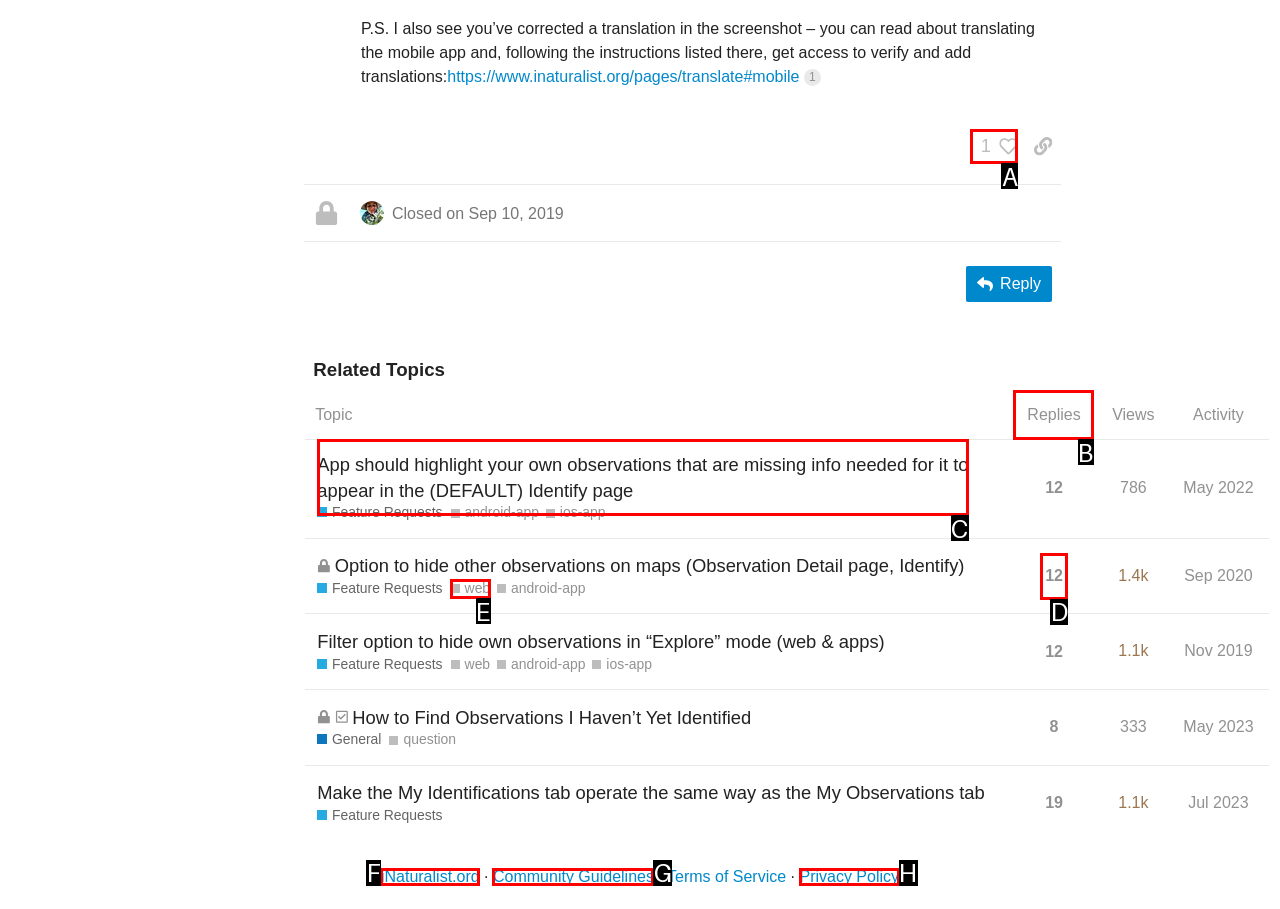Identify which HTML element to click to fulfill the following task: Click on the check sentence link. Provide your response using the letter of the correct choice.

None